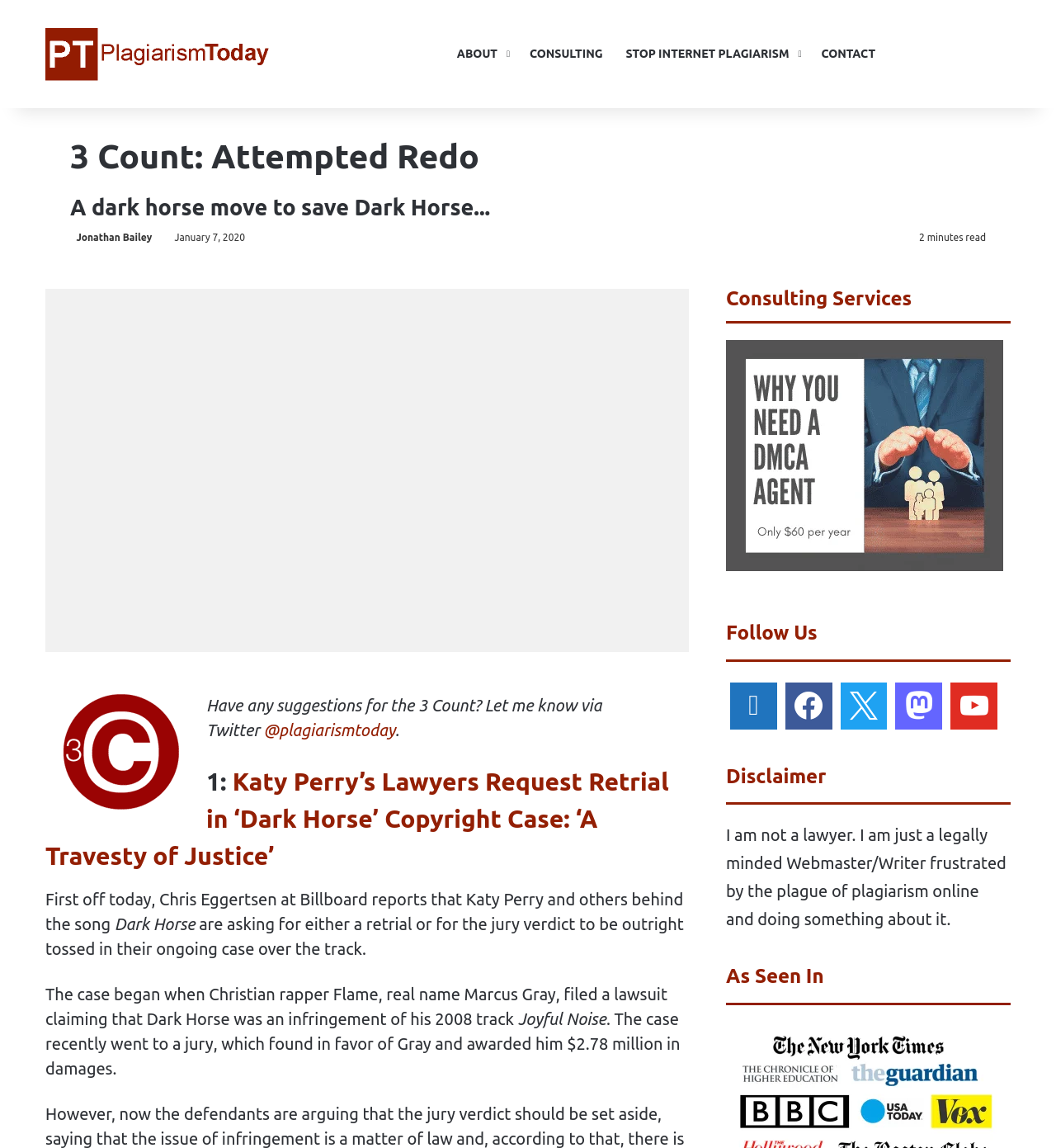Find the headline of the webpage and generate its text content.

3 Count: Attempted Redo